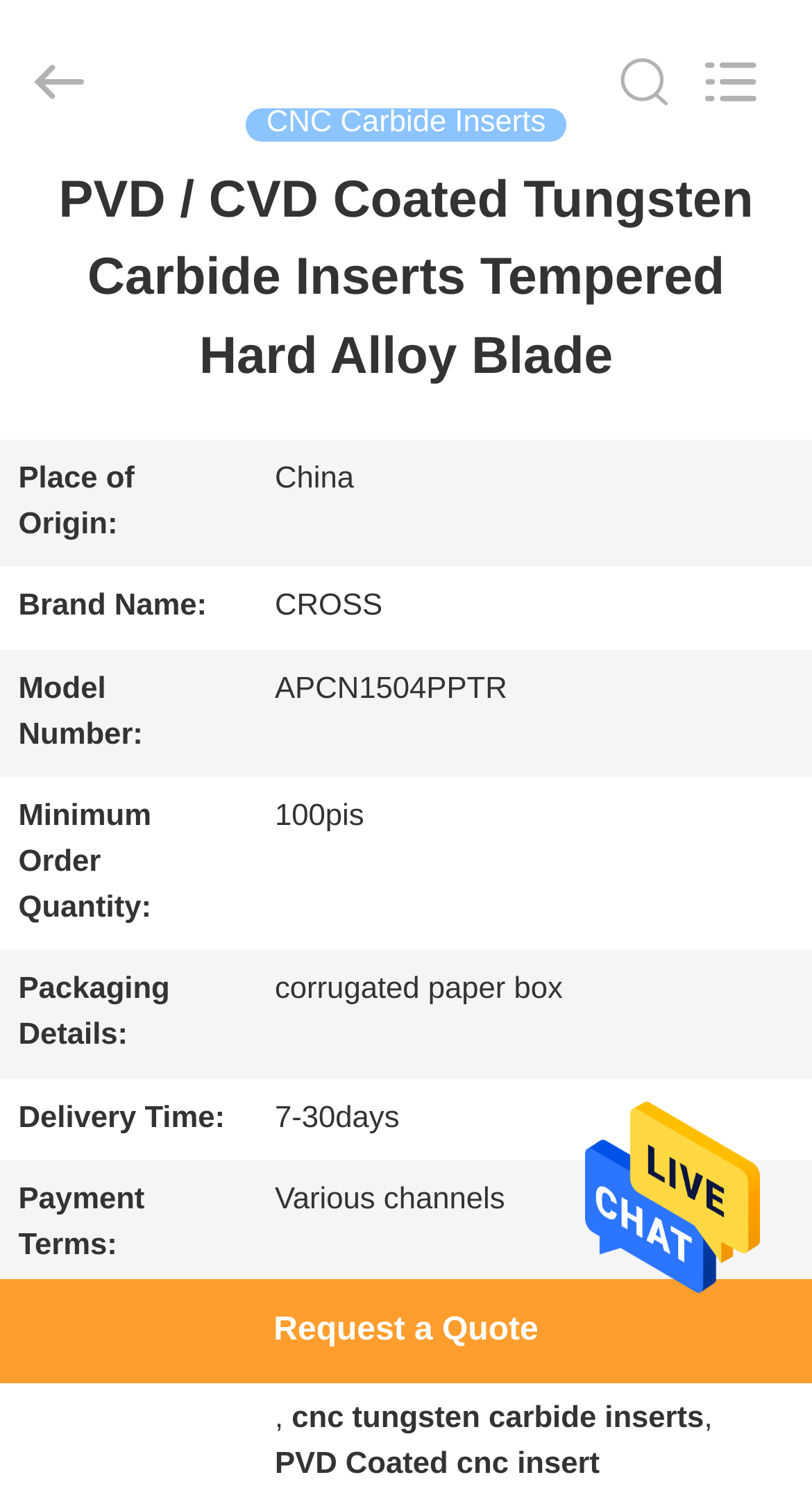Generate the main heading text from the webpage.

PVD / CVD Coated Tungsten Carbide Inserts Tempered Hard Alloy Blade